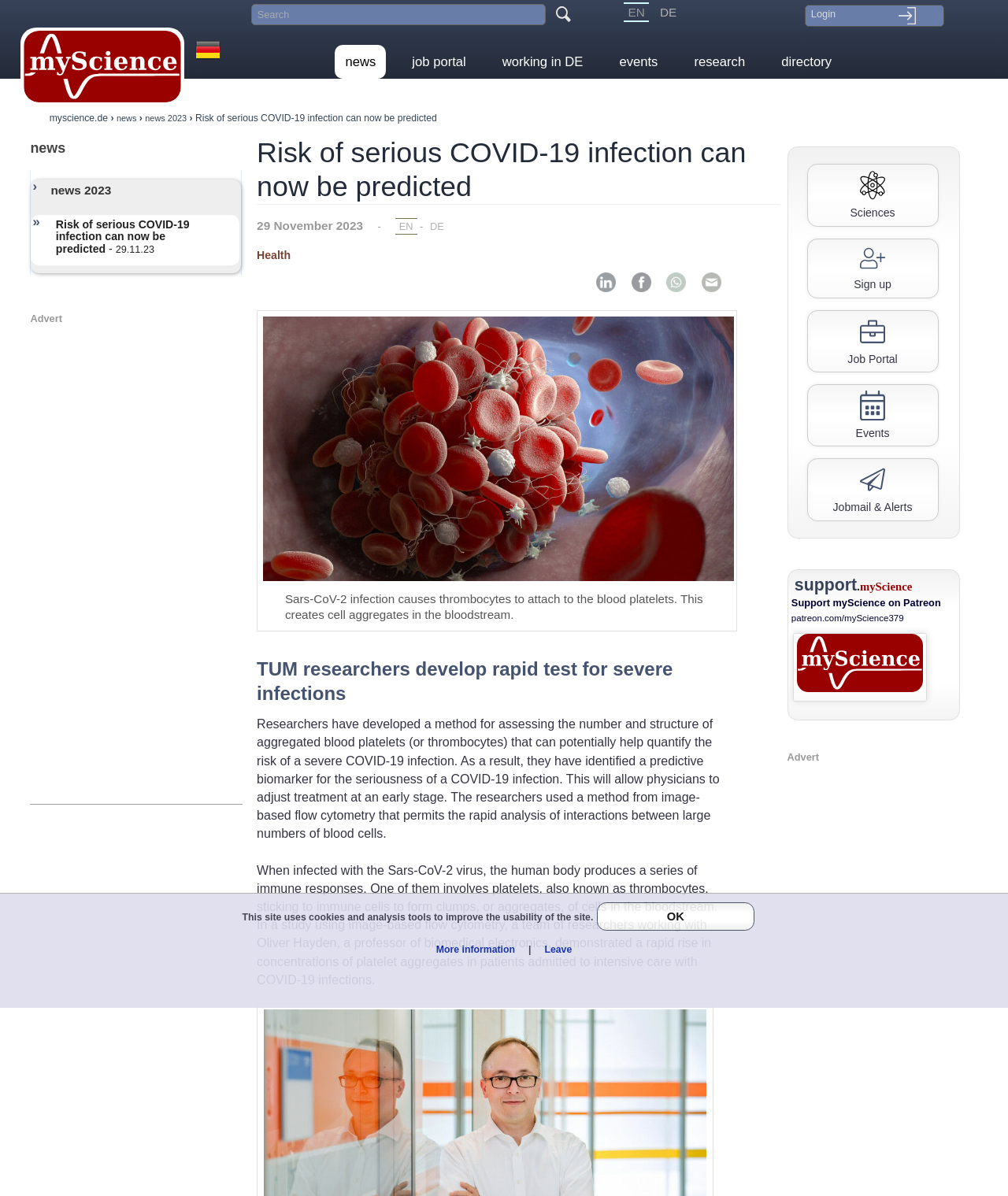What is the language of the webpage?
Using the image as a reference, deliver a detailed and thorough answer to the question.

The language of the webpage can be determined by looking at the language options available at the top of the webpage. There are options to switch to 'DE' (German) and 'EN' (English), which suggests that the current language of the webpage is English.